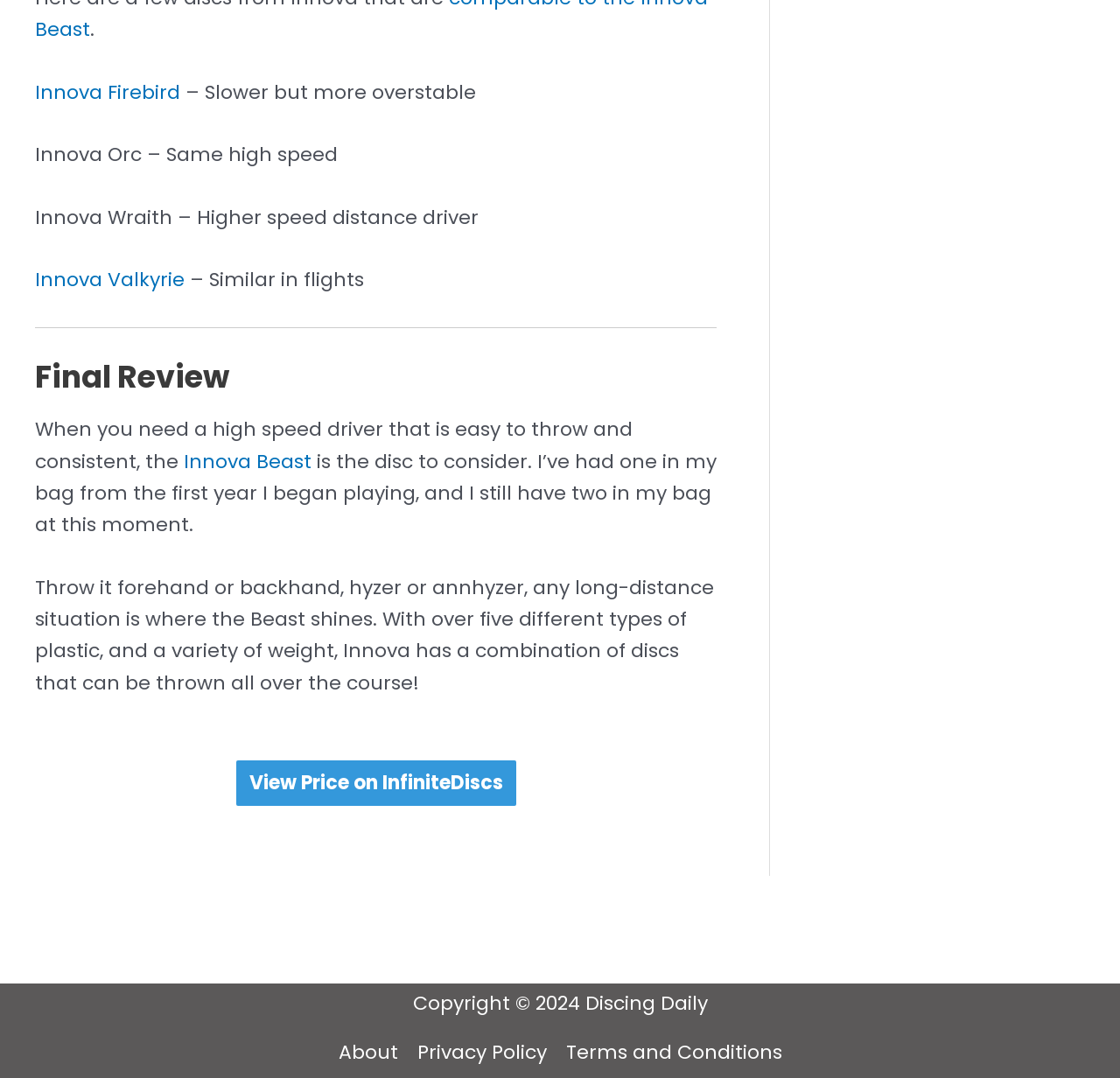Find the bounding box coordinates of the element to click in order to complete the given instruction: "Click the Innova Valkyrie link."

[0.031, 0.247, 0.165, 0.272]